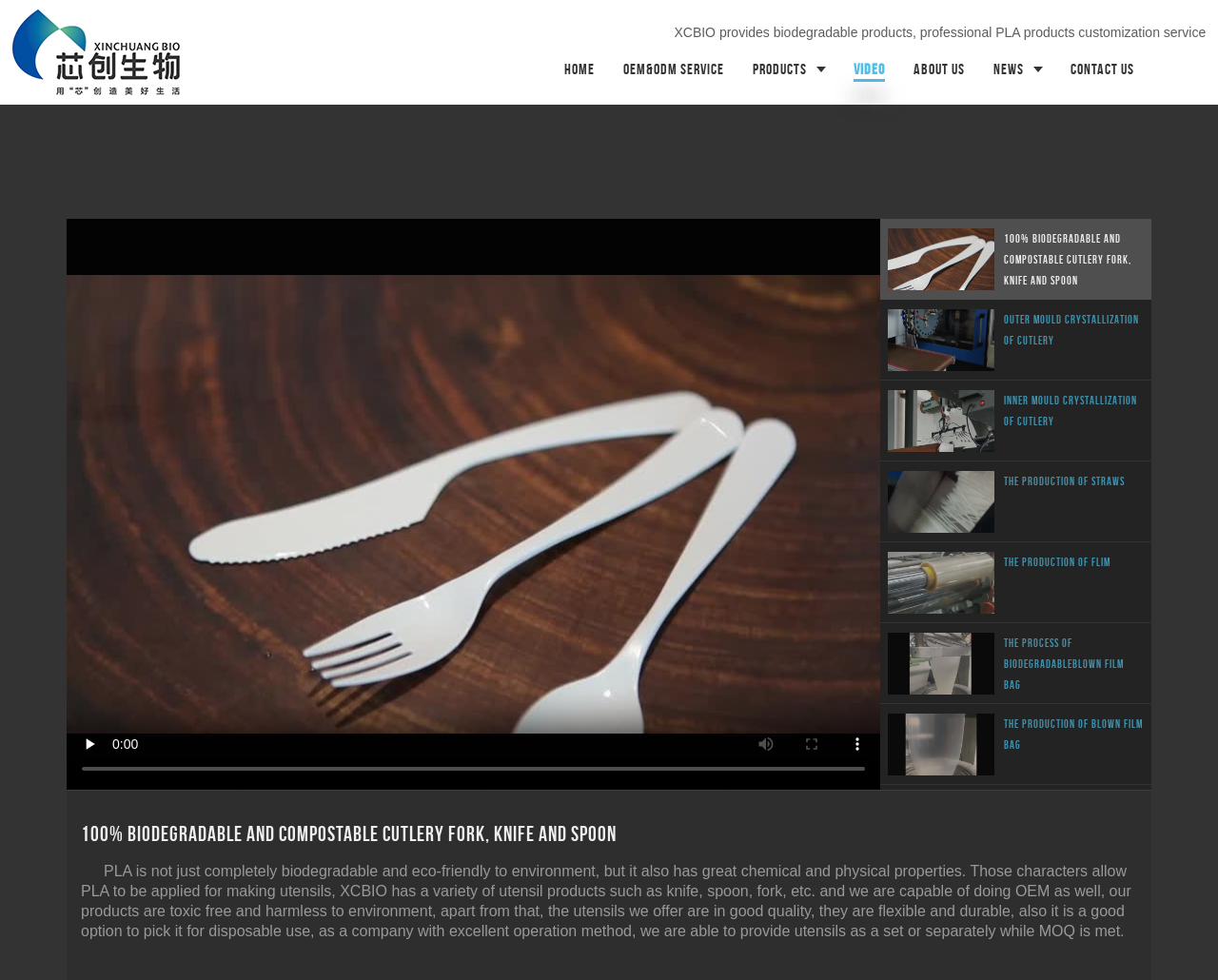From the screenshot, find the bounding box of the UI element matching this description: "NEWS". Supply the bounding box coordinates in the form [left, top, right, bottom], each a float between 0 and 1.

[0.804, 0.035, 0.867, 0.107]